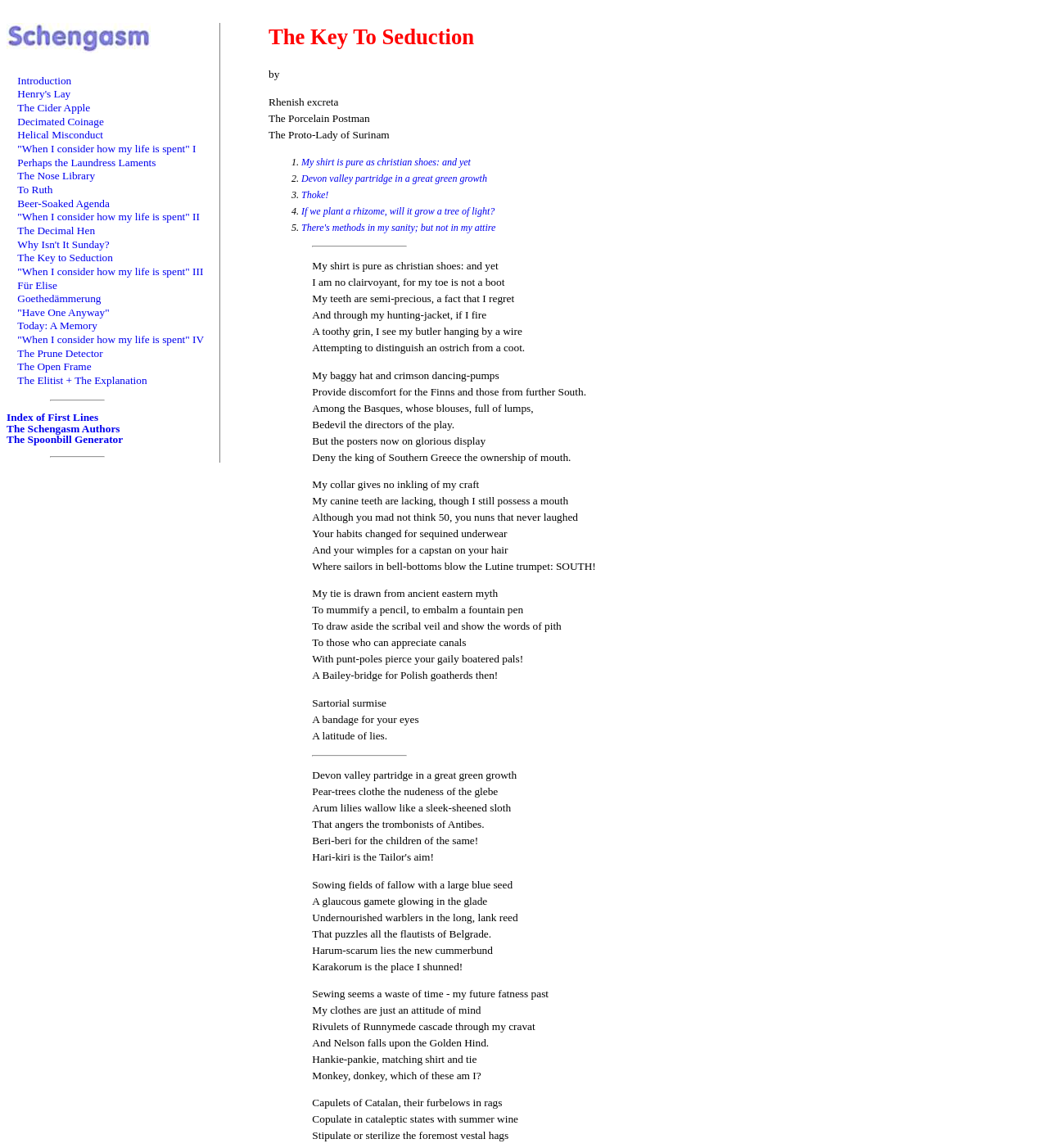How many list markers are on this webpage?
From the image, provide a succinct answer in one word or a short phrase.

5